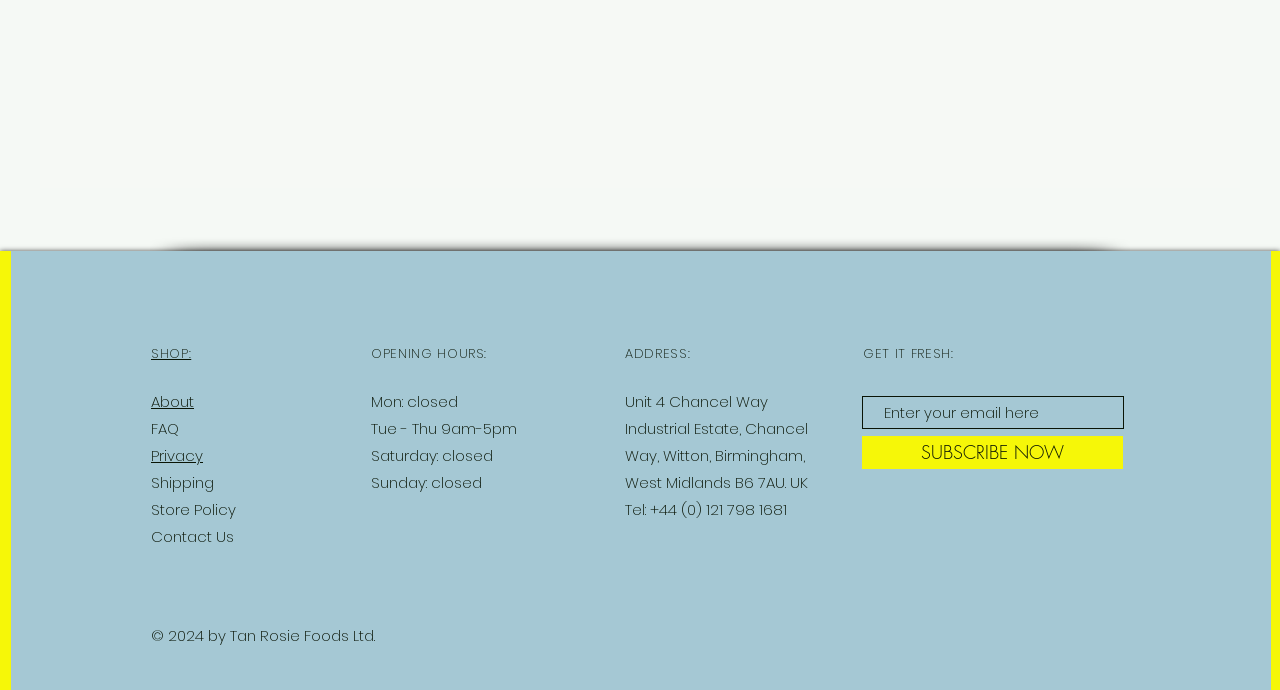Refer to the image and offer a detailed explanation in response to the question: What is the company's address?

I found the company's address by looking at the 'ADDRESS:' section, where it lists the company's physical location.